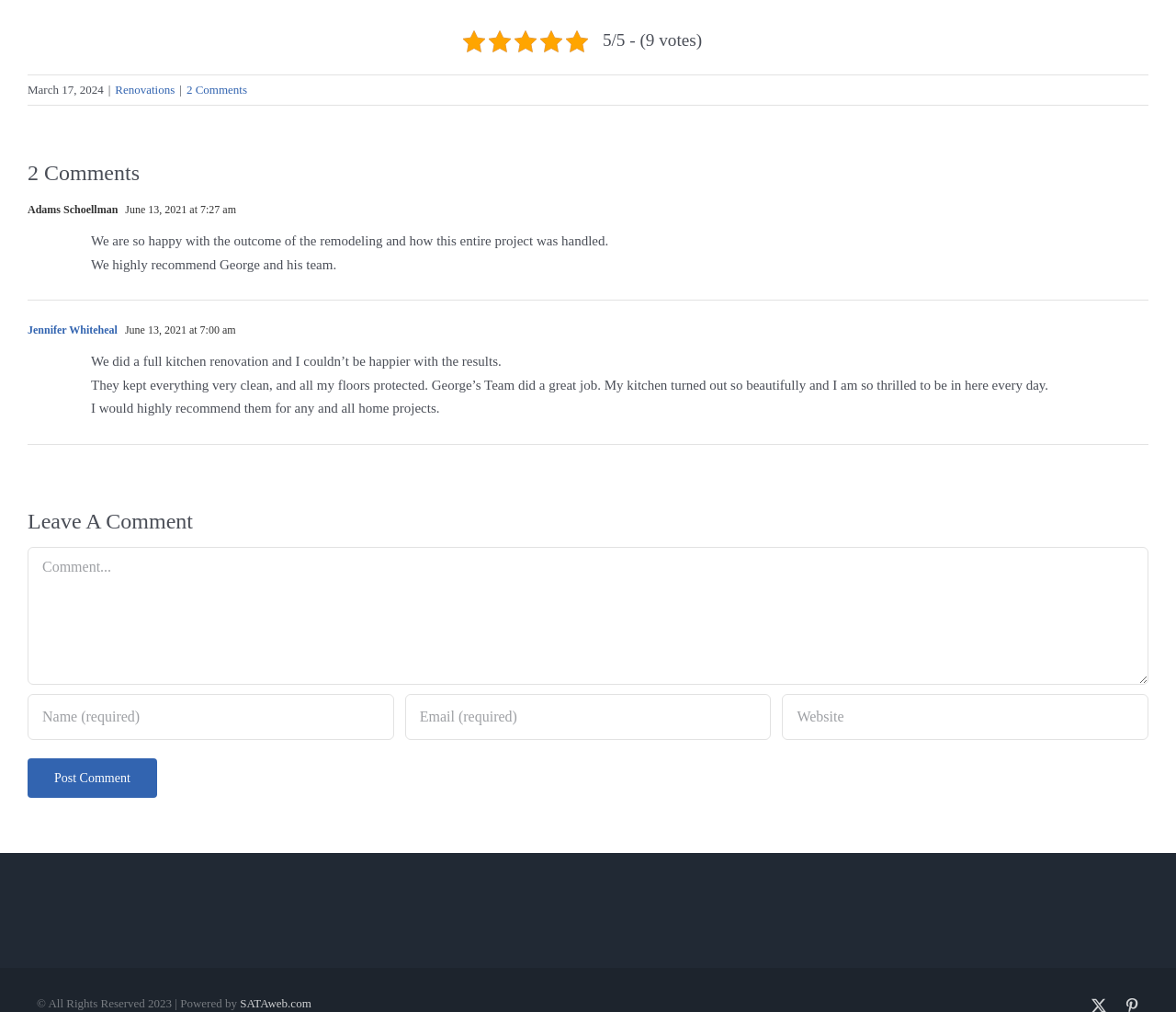Please identify the bounding box coordinates of the area I need to click to accomplish the following instruction: "Click on the '2 Comments' link".

[0.159, 0.082, 0.21, 0.095]